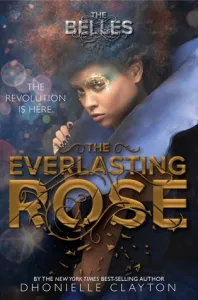What is the background color of the book cover?
Refer to the image and give a detailed response to the question.

The background of the book cover is a blend of dark and vibrant colors, which creates a mystical atmosphere that draws the viewer in, and provides a striking contrast to the golden rose motif and the bold title.